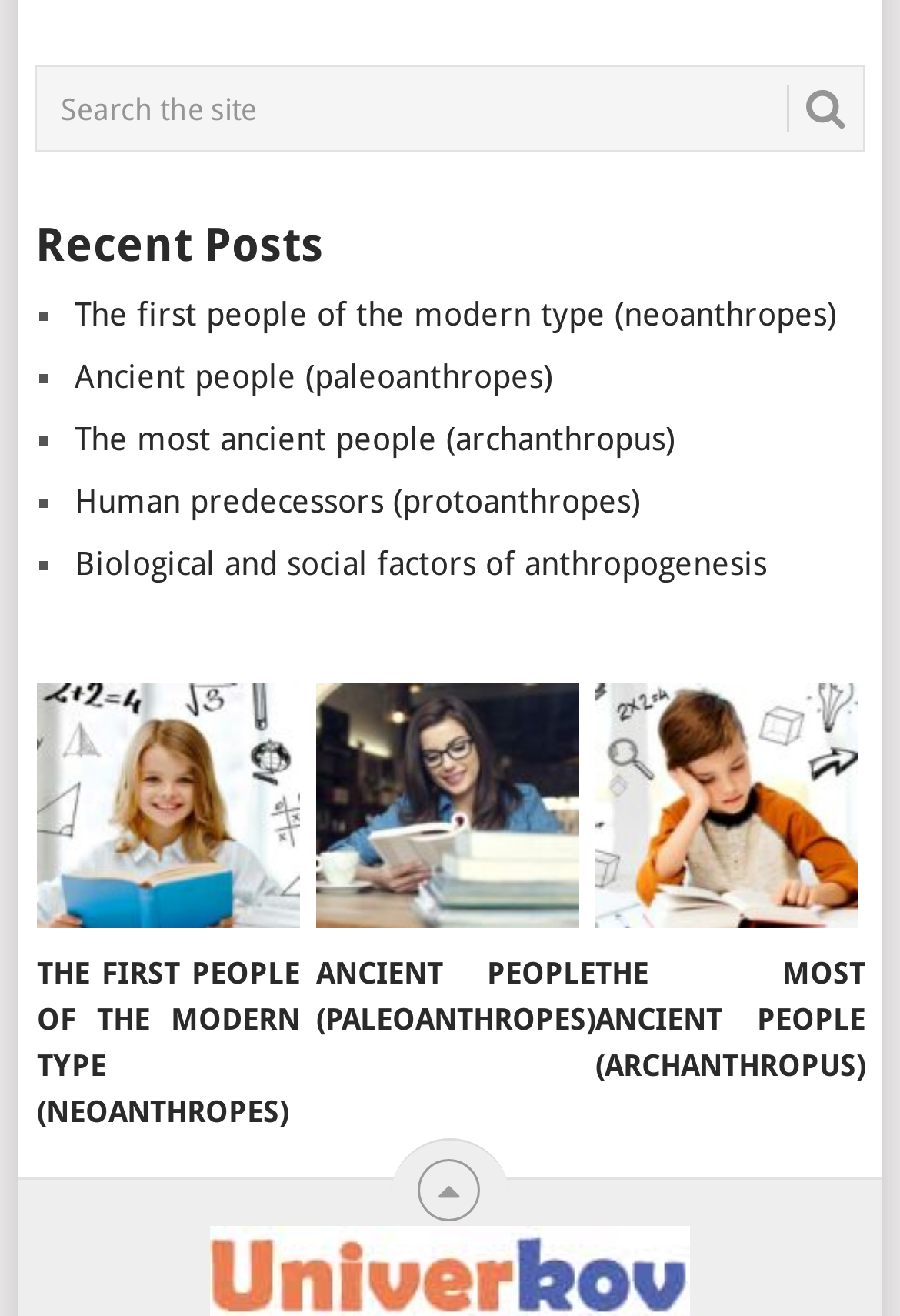Analyze the image and give a detailed response to the question:
What is the category of the links under 'Recent Posts'?

The links under 'Recent Posts' have titles such as 'The first people of the modern type (neoanthropes)', 'Ancient people (paleoanthropes)', etc., which suggest that they are related to anthropology.